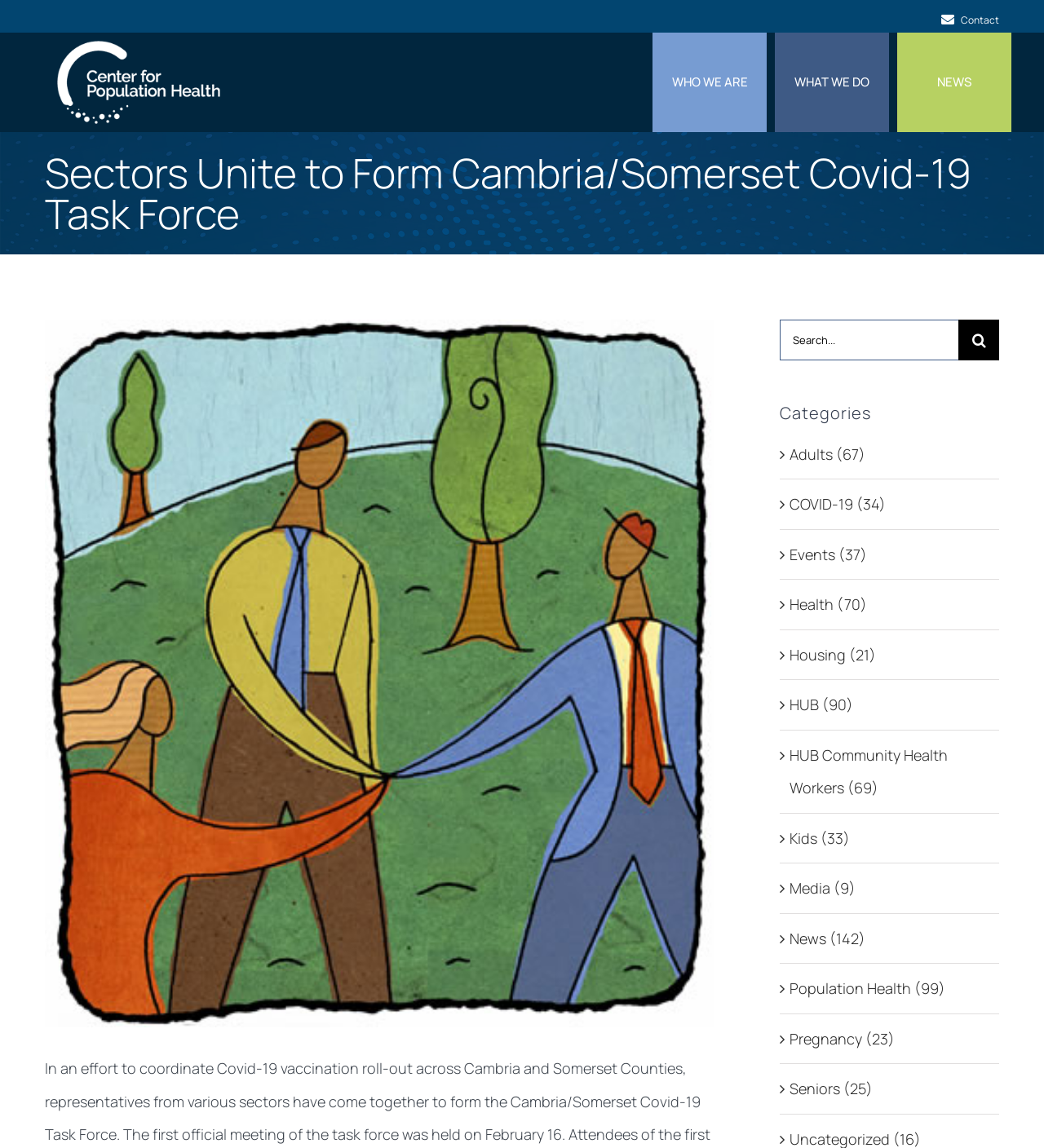Please find the bounding box coordinates of the element that must be clicked to perform the given instruction: "Go to the top of the page". The coordinates should be four float numbers from 0 to 1, i.e., [left, top, right, bottom].

[0.904, 0.884, 0.941, 0.909]